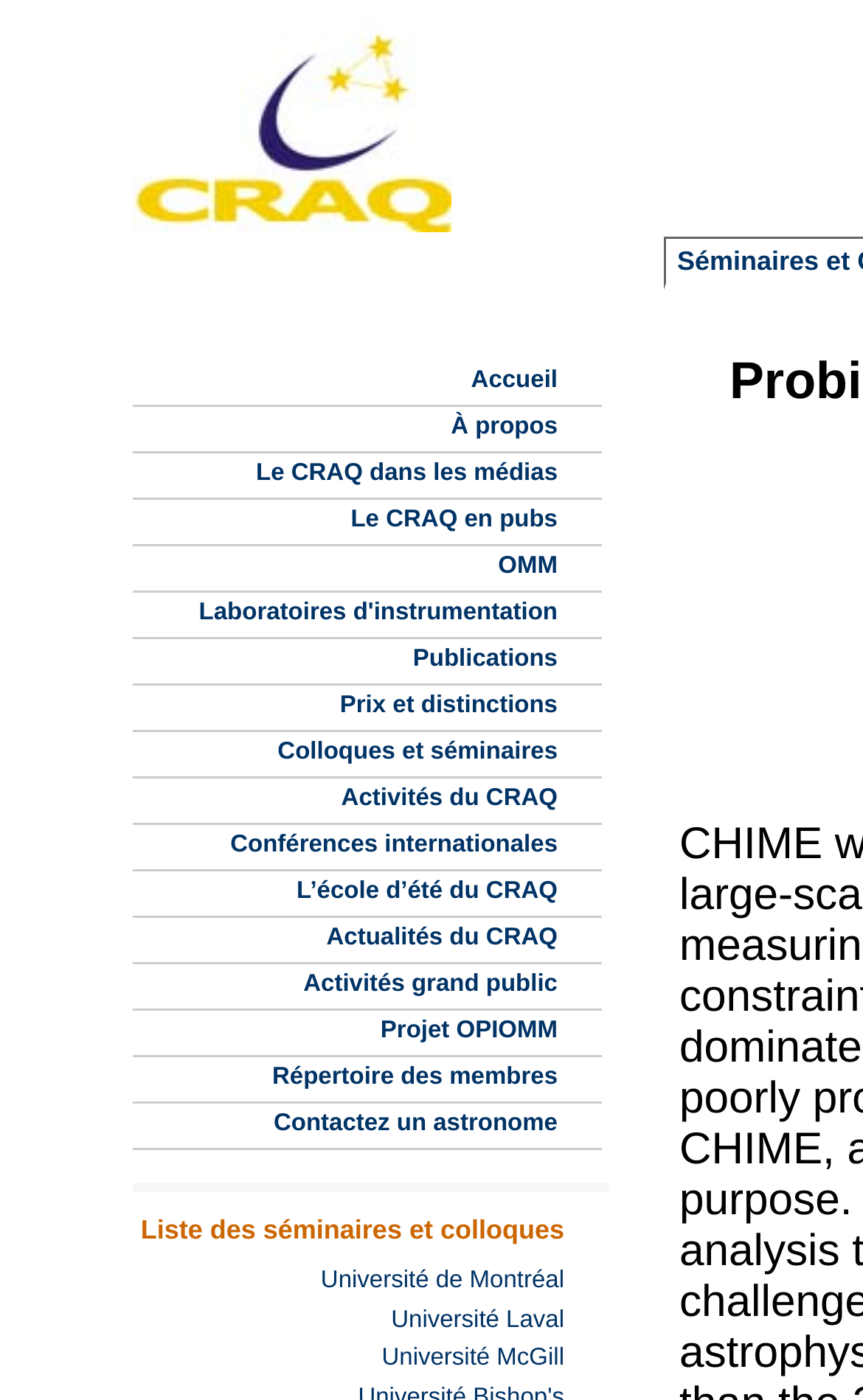Locate the bounding box coordinates of the element that needs to be clicked to carry out the instruction: "go to the Accueil page". The coordinates should be given as four float numbers ranging from 0 to 1, i.e., [left, top, right, bottom].

[0.154, 0.262, 0.646, 0.281]